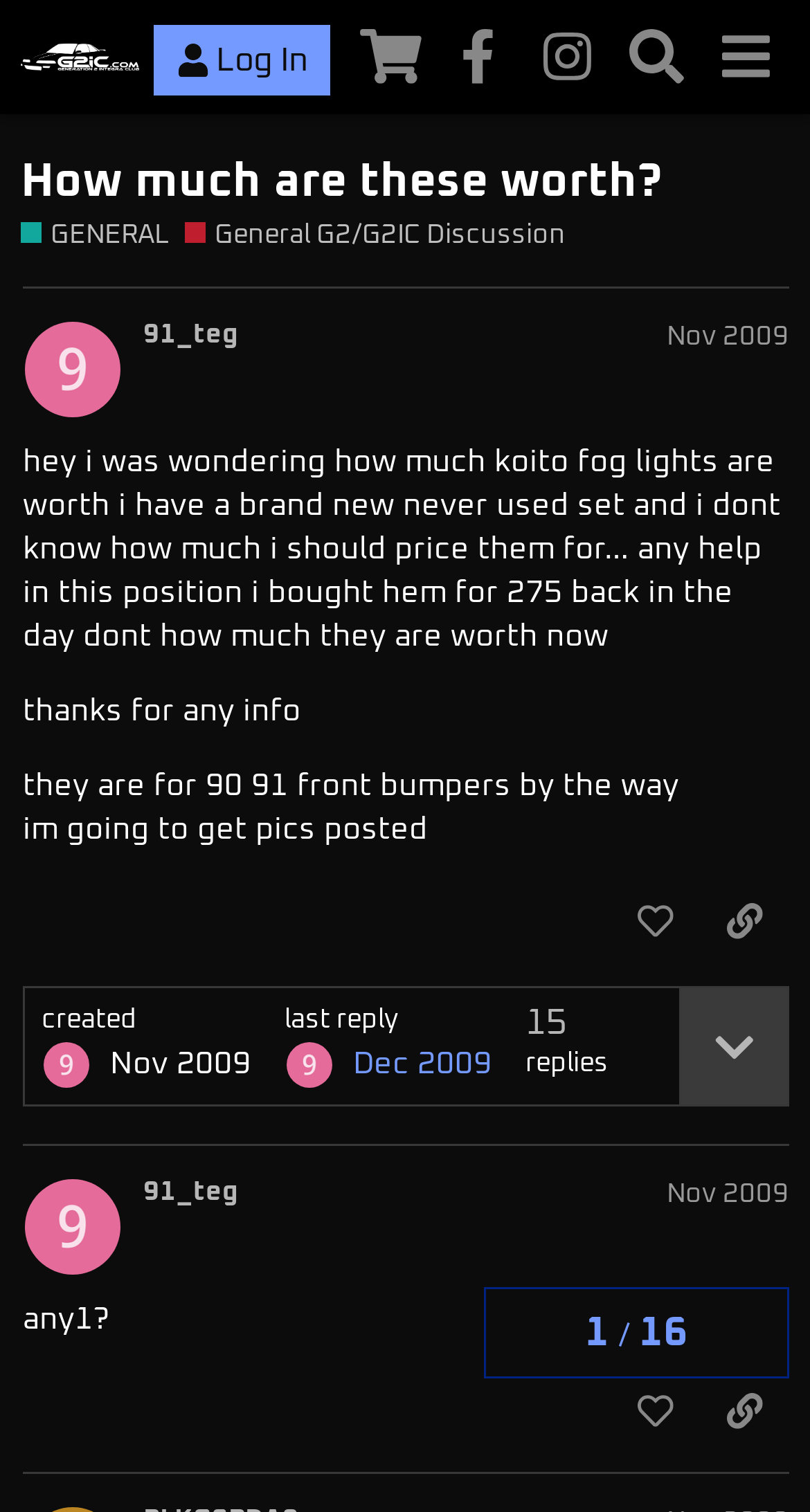Please locate and generate the primary heading on this webpage.

How much are these worth?